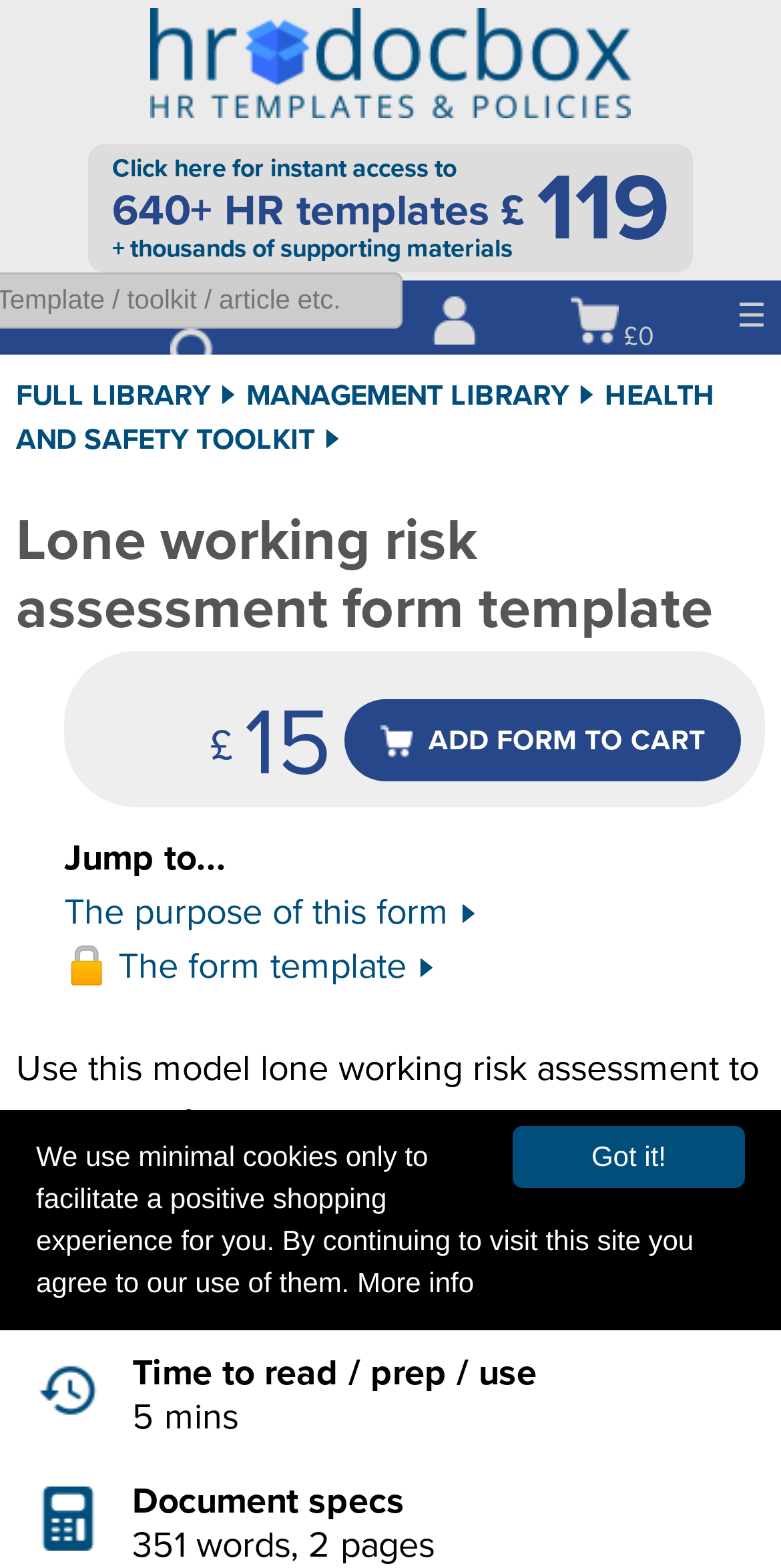Please specify the bounding box coordinates of the clickable region to carry out the following instruction: "Add form to cart". The coordinates should be four float numbers between 0 and 1, in the format [left, top, right, bottom].

[0.441, 0.446, 0.949, 0.498]